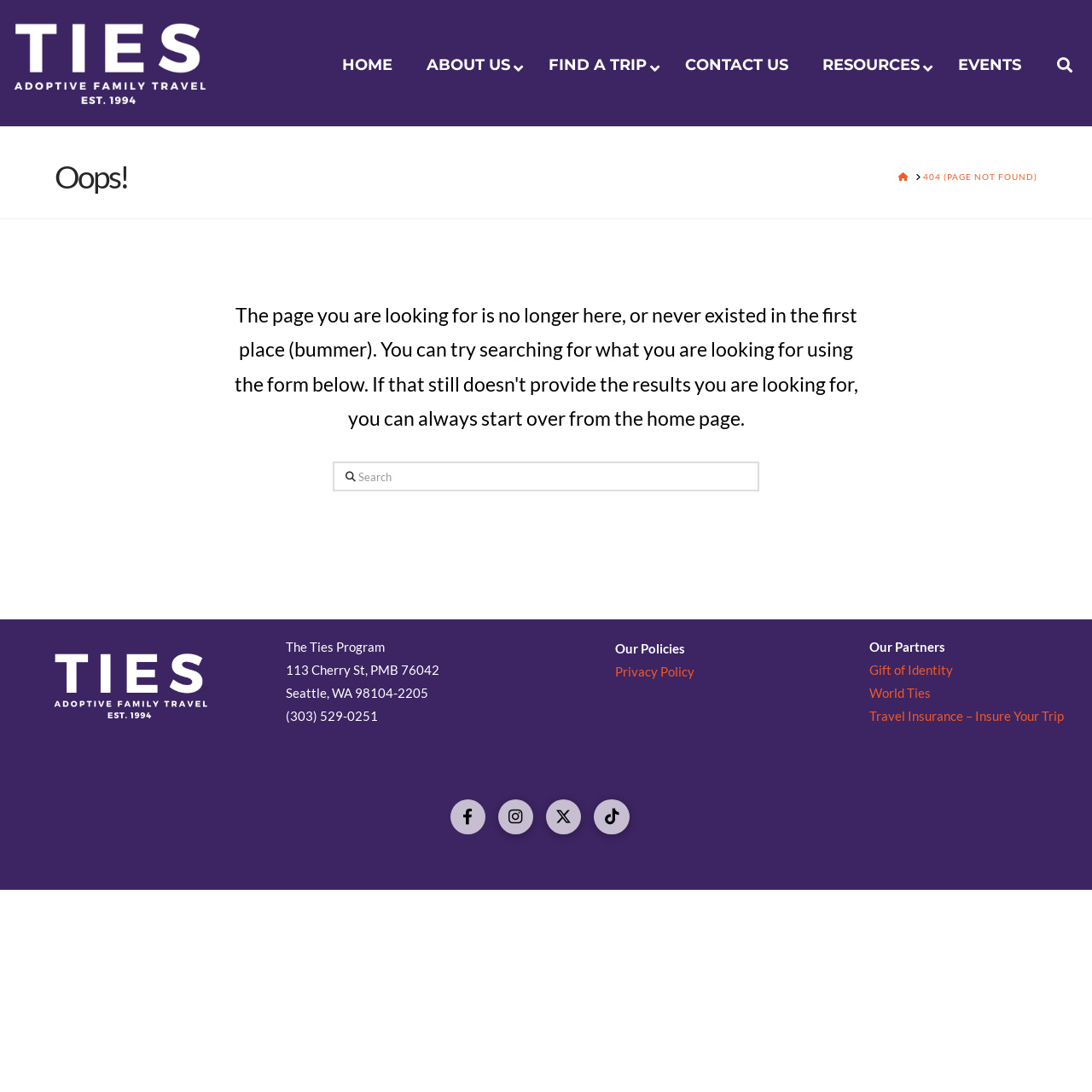What is the phone number of the organization?
Provide an in-depth and detailed explanation in response to the question.

The phone number of the organization can be found in the footer section of the webpage, where it is written as '(303) 529-0251'.